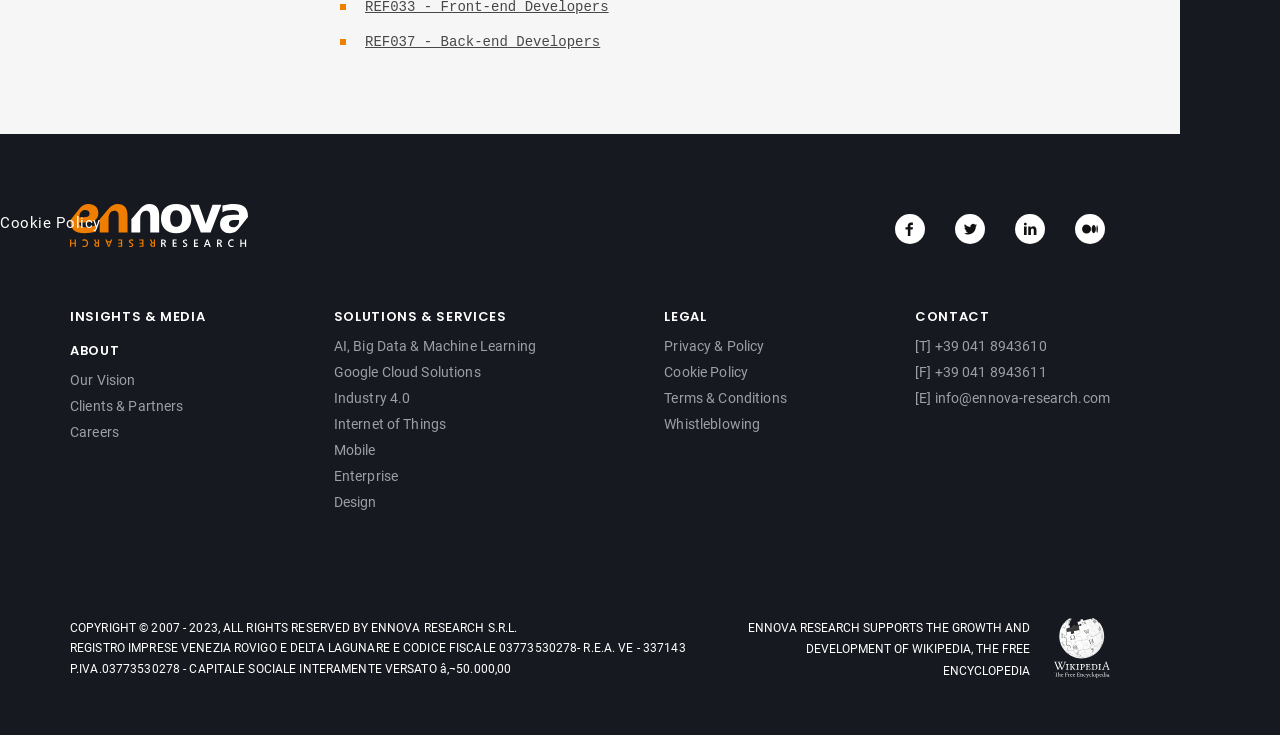Determine the coordinates of the bounding box that should be clicked to complete the instruction: "View the 'Terms & Conditions' page". The coordinates should be represented by four float numbers between 0 and 1: [left, top, right, bottom].

[0.519, 0.528, 0.615, 0.556]